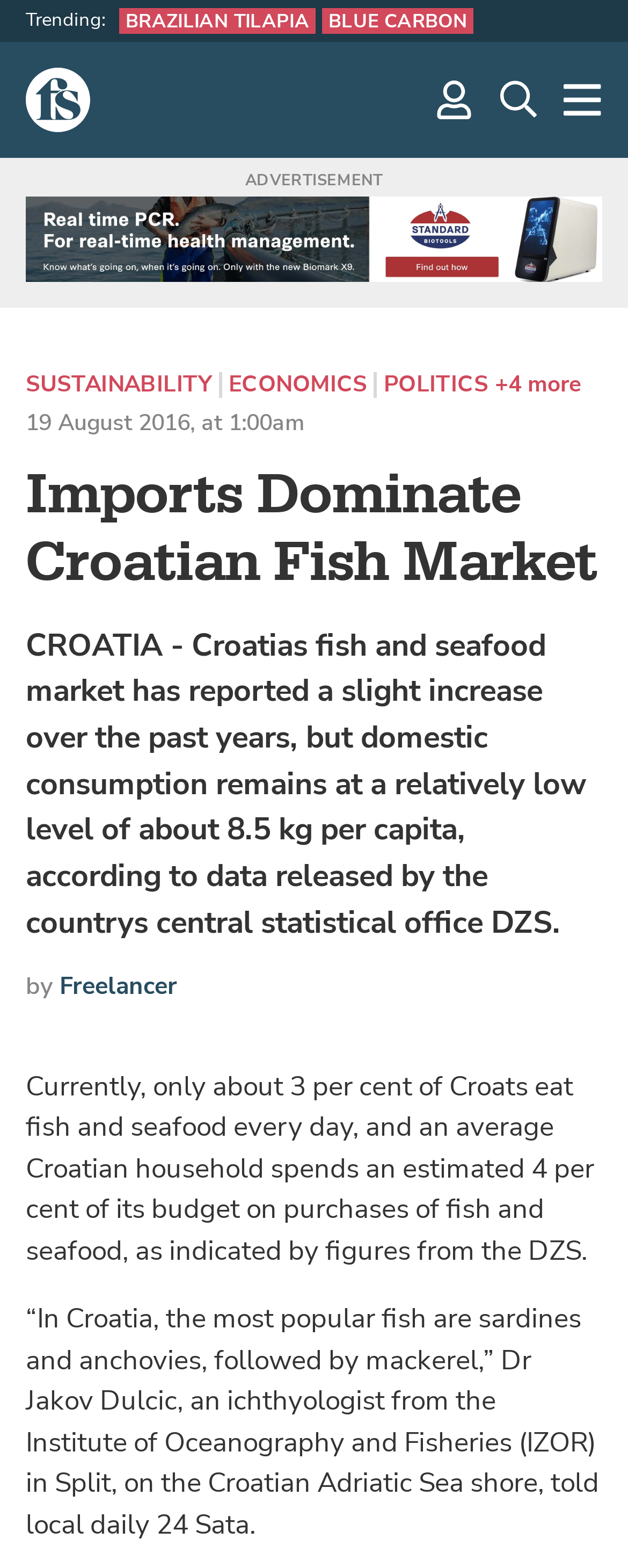When was the article published?
Provide a comprehensive and detailed answer to the question.

The webpage shows the publication date as 19 August 2016, at 1:00am, according to the time element on the page.